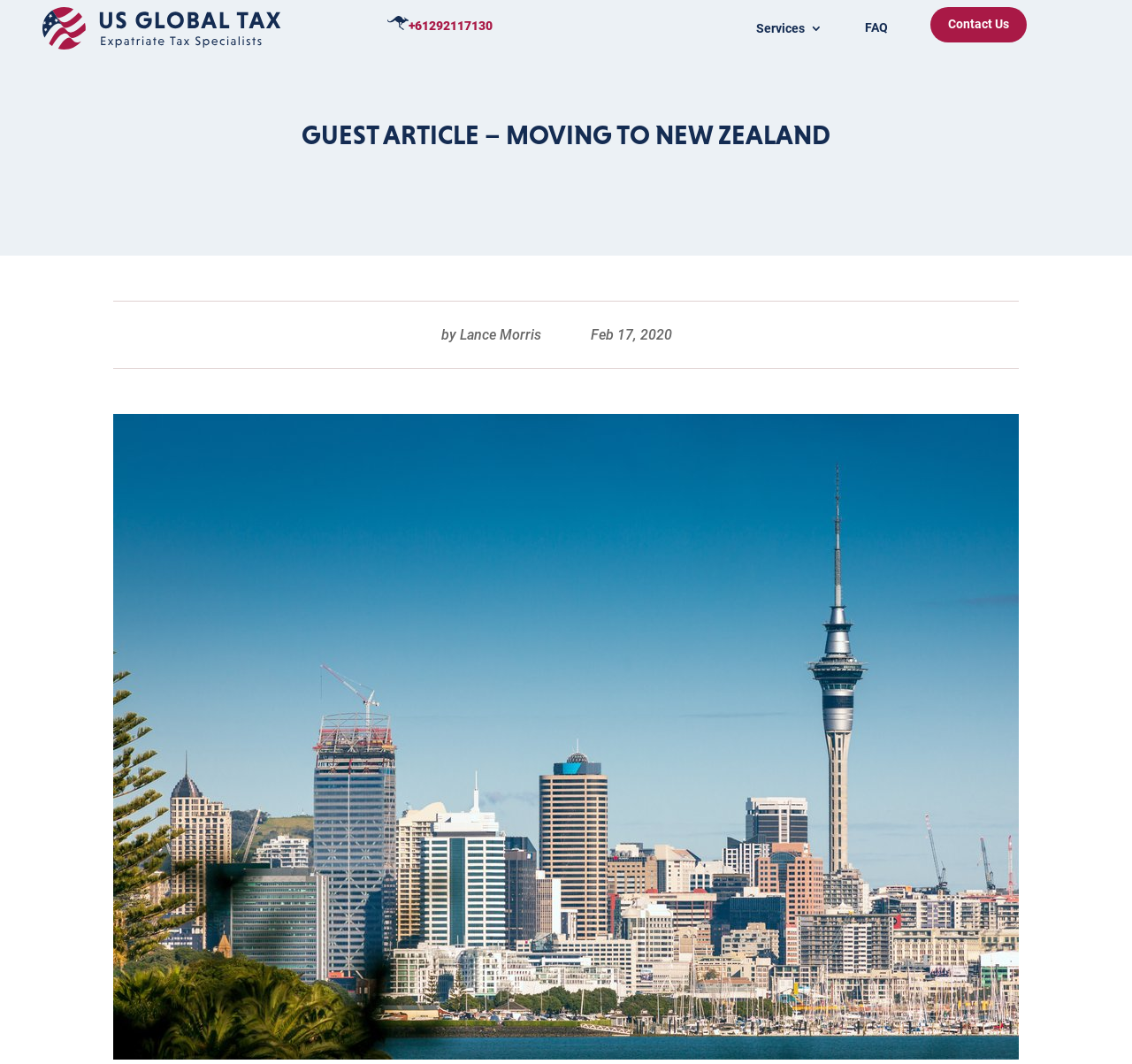Analyze the image and answer the question with as much detail as possible: 
What is the image below the article heading?

I found the image by looking at the webpage structure and finding an image element with the description 'Auckland City Skyline'. This image is likely related to the article topic and is placed below the article heading.